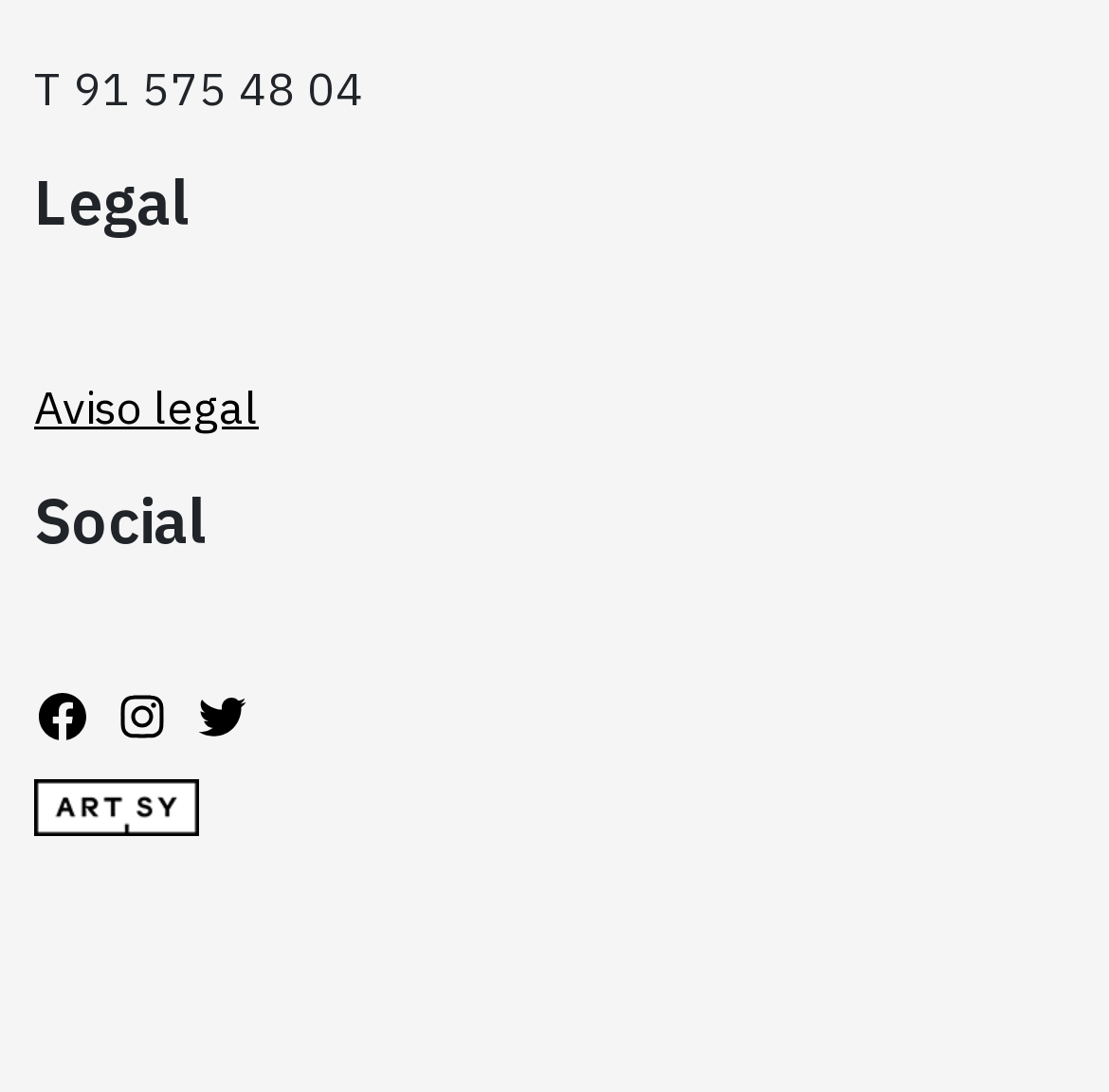How many social media platforms are listed? Observe the screenshot and provide a one-word or short phrase answer.

3